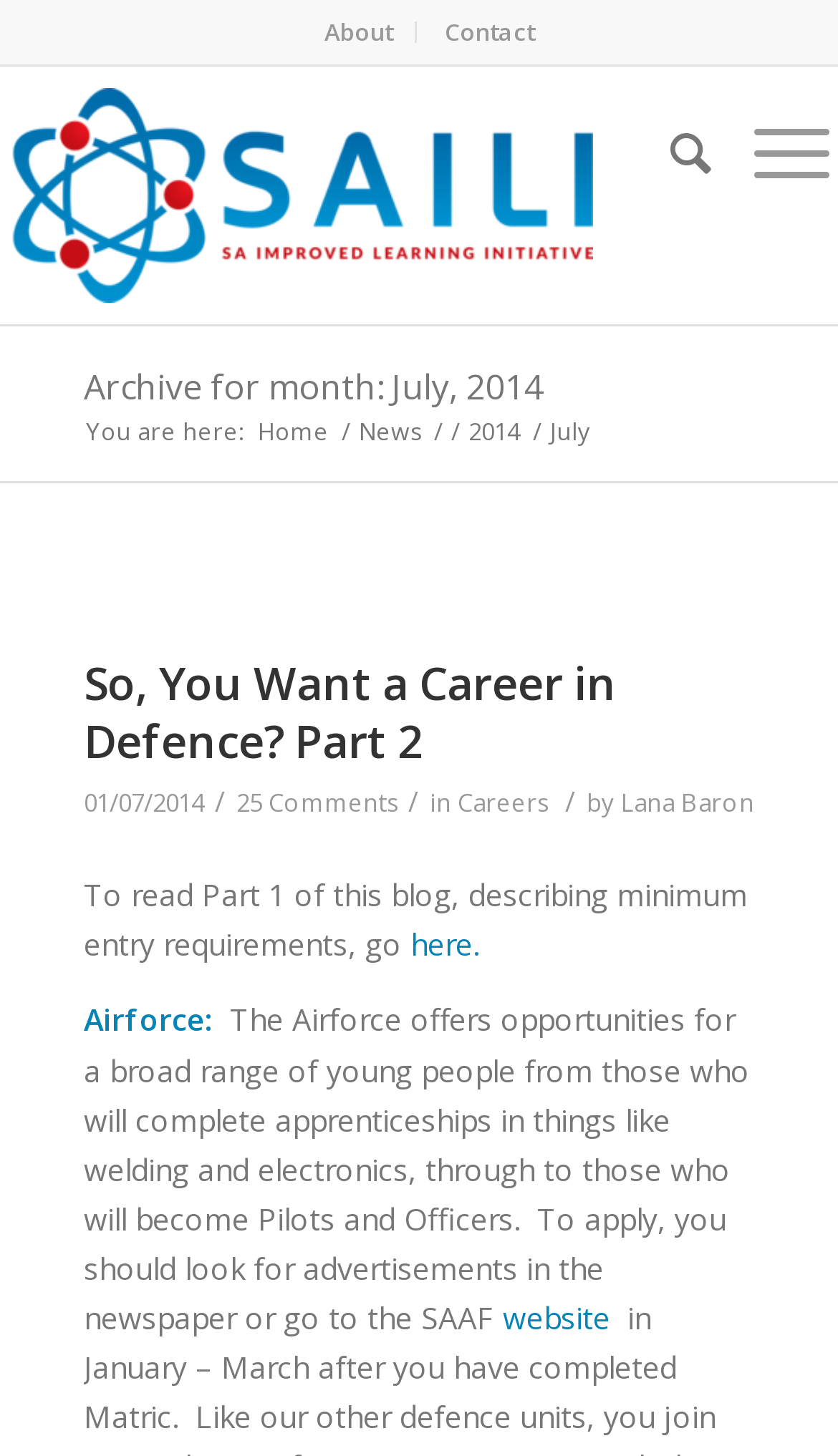Please examine the image and provide a detailed answer to the question: What is the name of the website?

The name of the website is SAILI which can be found in the logo of the website and also in the link 'SAILI' in the top-left corner of the webpage.